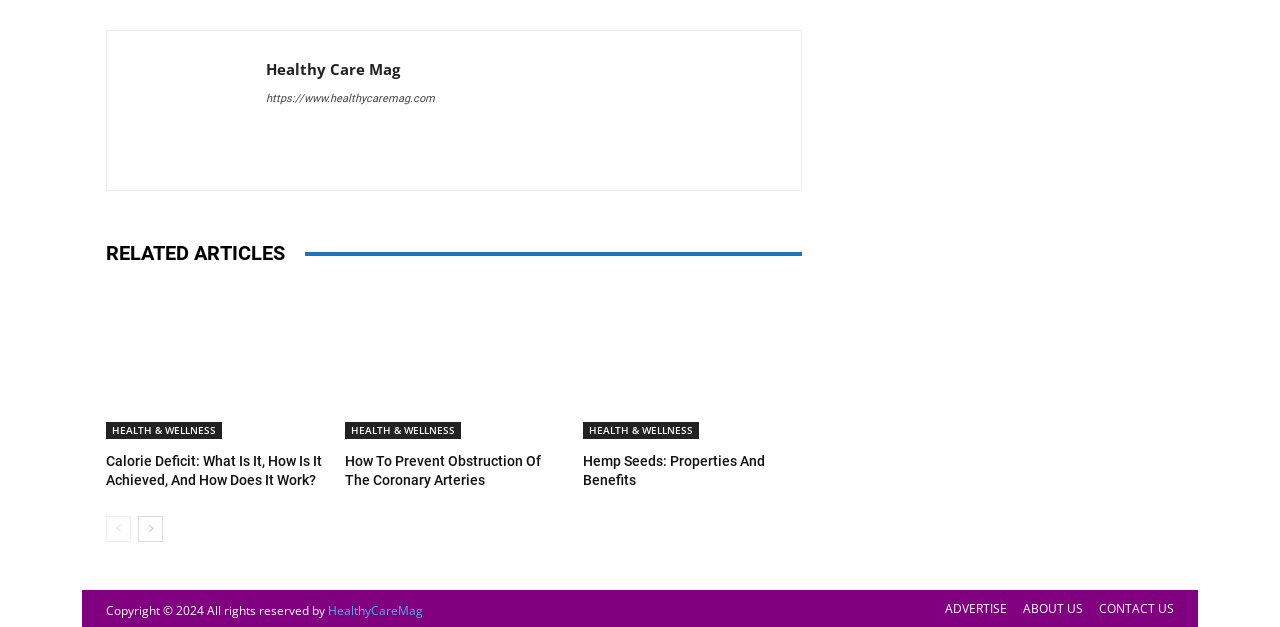What is the copyright information of the website?
Look at the image and provide a short answer using one word or a phrase.

2024 All rights reserved by HealthyCareMag